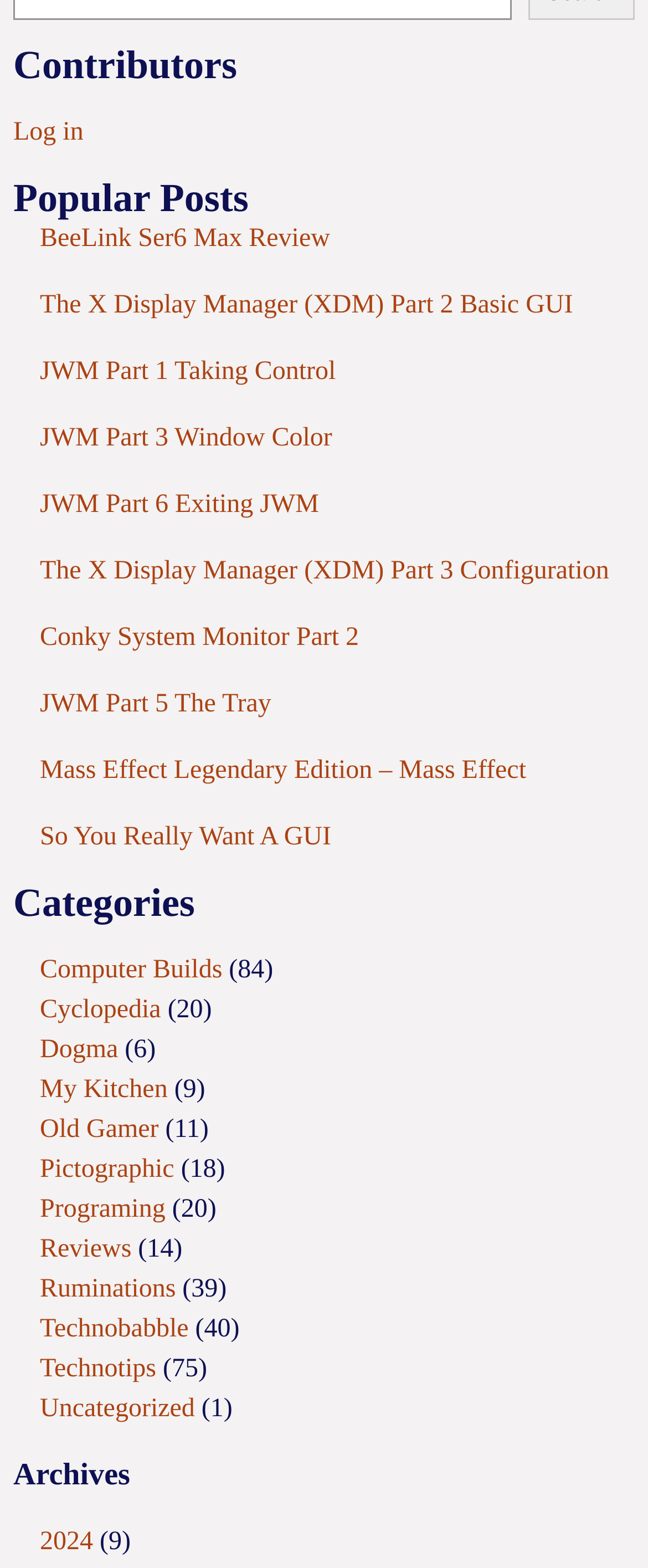Please specify the bounding box coordinates of the area that should be clicked to accomplish the following instruction: "Read the 'Mass Effect Legendary Edition – Mass Effect' article". The coordinates should consist of four float numbers between 0 and 1, i.e., [left, top, right, bottom].

[0.062, 0.482, 0.812, 0.5]